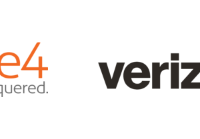What type of brand is Verizon known for?
Please provide a comprehensive answer based on the visual information in the image.

The caption describes the Verizon logo as representing a well-established telecommunications brand known for its extensive network services, indicating that Verizon is a telecommunications brand.